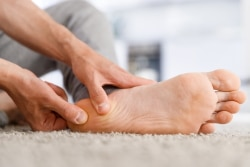What might the person be experiencing in their foot?
Answer the question with detailed information derived from the image.

The person is gently holding and massaging the bottom of their foot, which suggests that they might be experiencing discomfort or pain in the foot, possibly related to conditions such as plantar fasciitis.